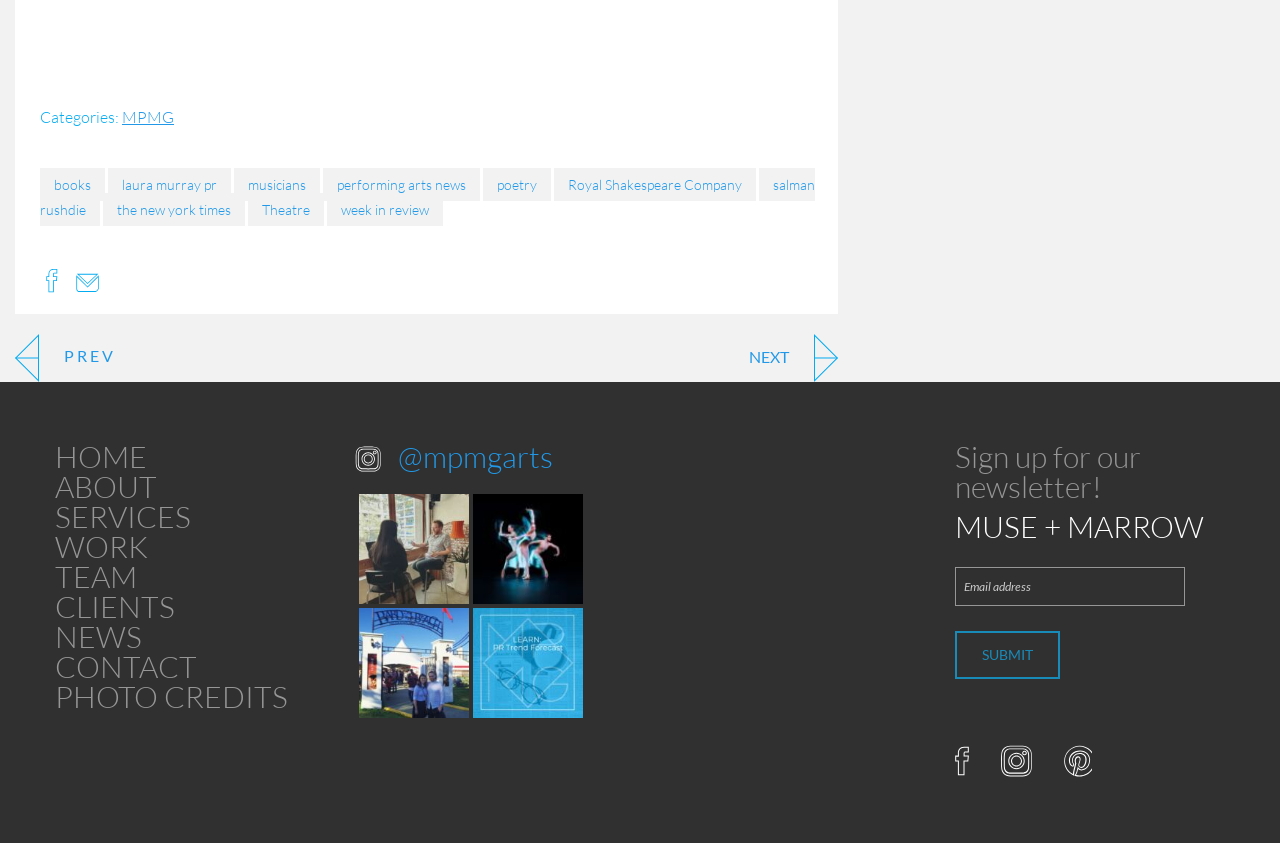Determine the bounding box coordinates of the clickable region to execute the instruction: "Go to the HOME page". The coordinates should be four float numbers between 0 and 1, denoted as [left, top, right, bottom].

[0.043, 0.524, 0.254, 0.56]